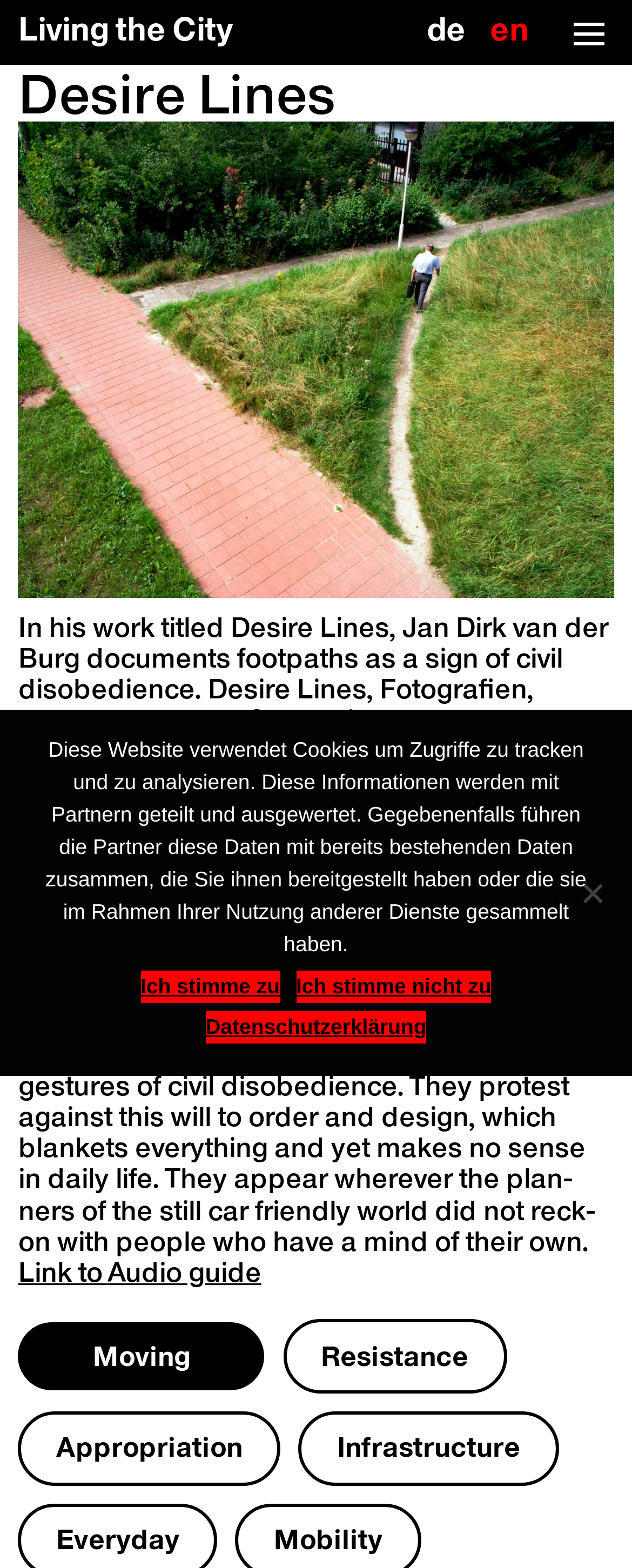Please reply to the following question using a single word or phrase: 
What is the theme of the photographer's work?

trails and city planning